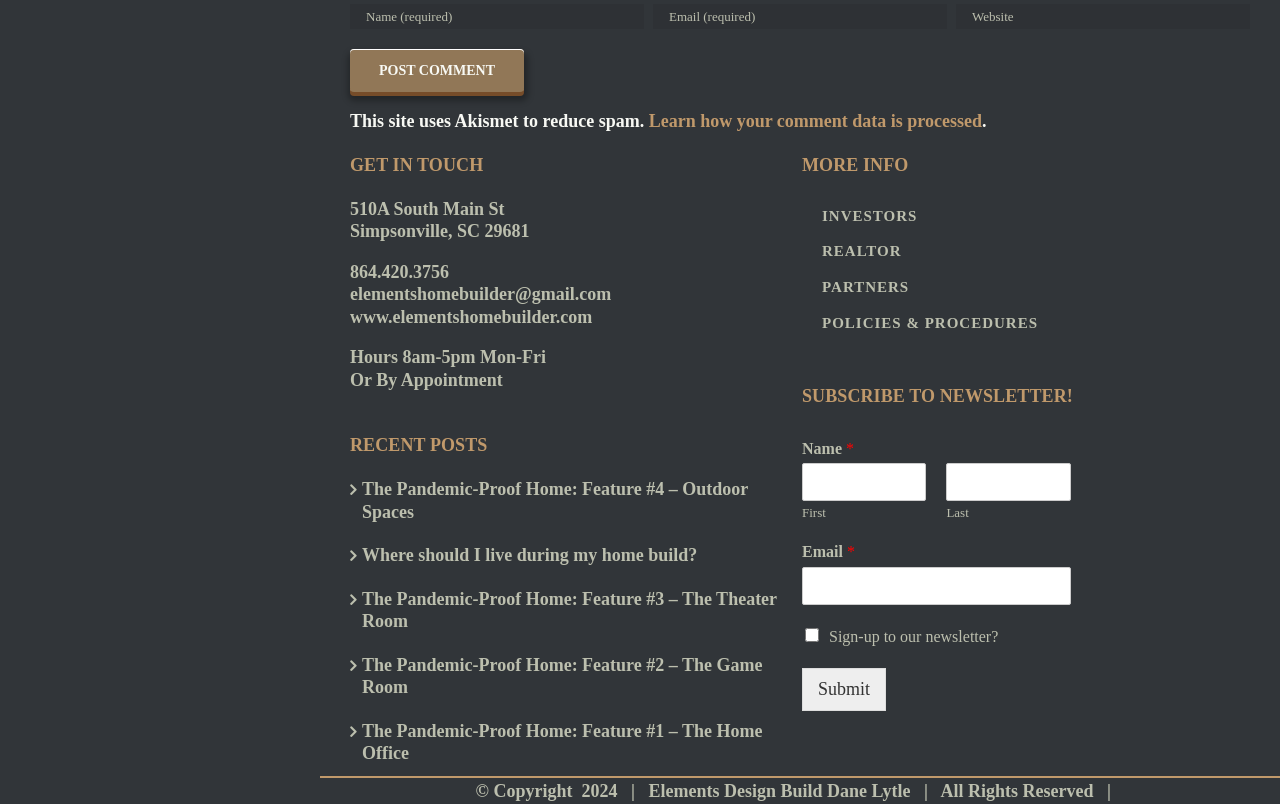Identify the bounding box coordinates of the clickable region to carry out the given instruction: "Enter your name".

[0.273, 0.005, 0.503, 0.036]